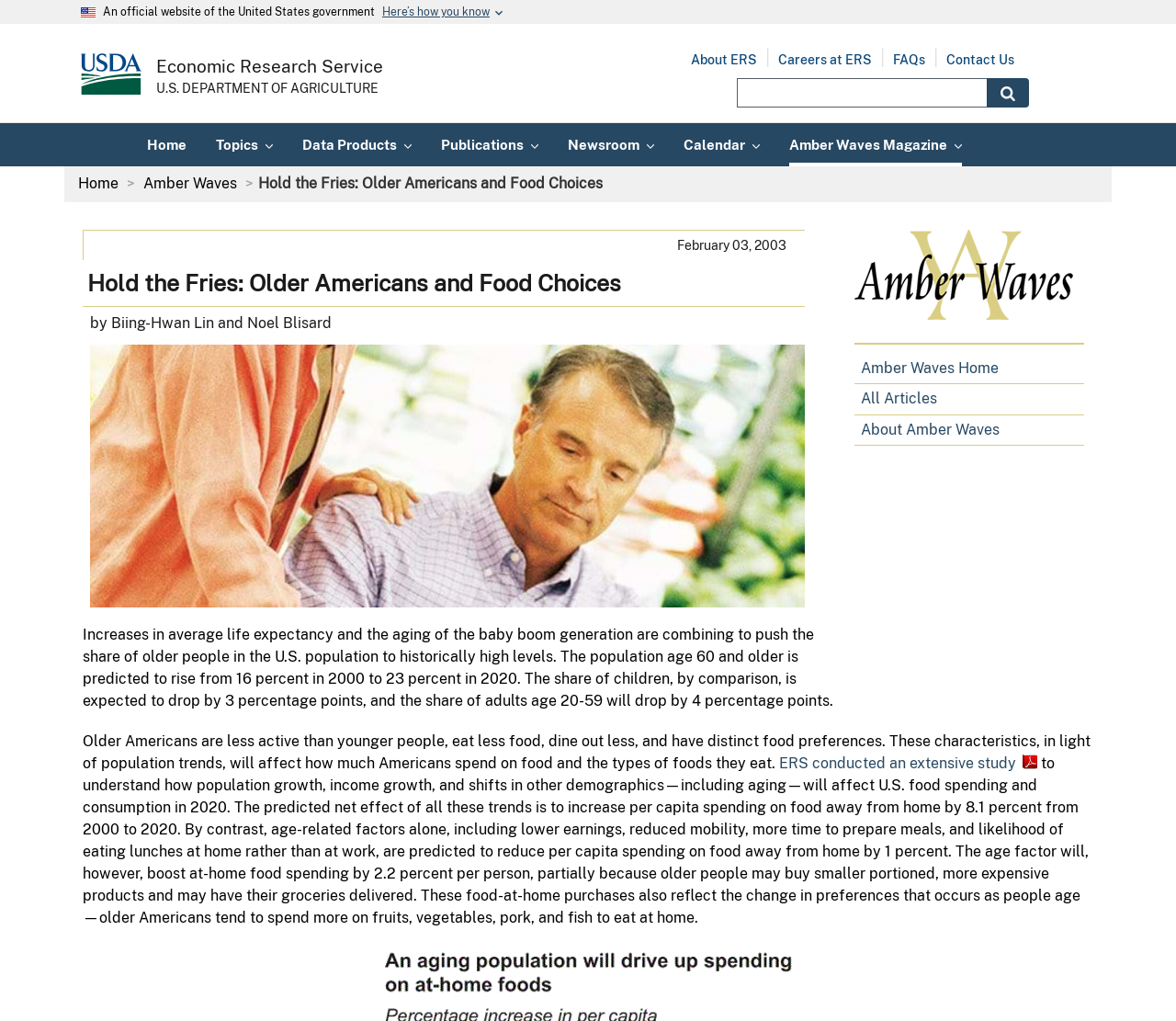What is the primary navigation section?
Using the image, provide a detailed and thorough answer to the question.

The primary navigation section is located at the top of the webpage, with a bounding box coordinate of [0.0, 0.12, 1.0, 0.163]. It contains links to 'Home', 'Topics', 'Data Products', 'Publications', 'Newsroom', 'Calendar', and 'Amber Waves Magazine'.